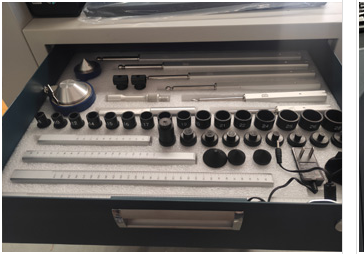What type of setting is this ideal for?
Refer to the screenshot and answer in one word or phrase.

Engineering or manufacturing